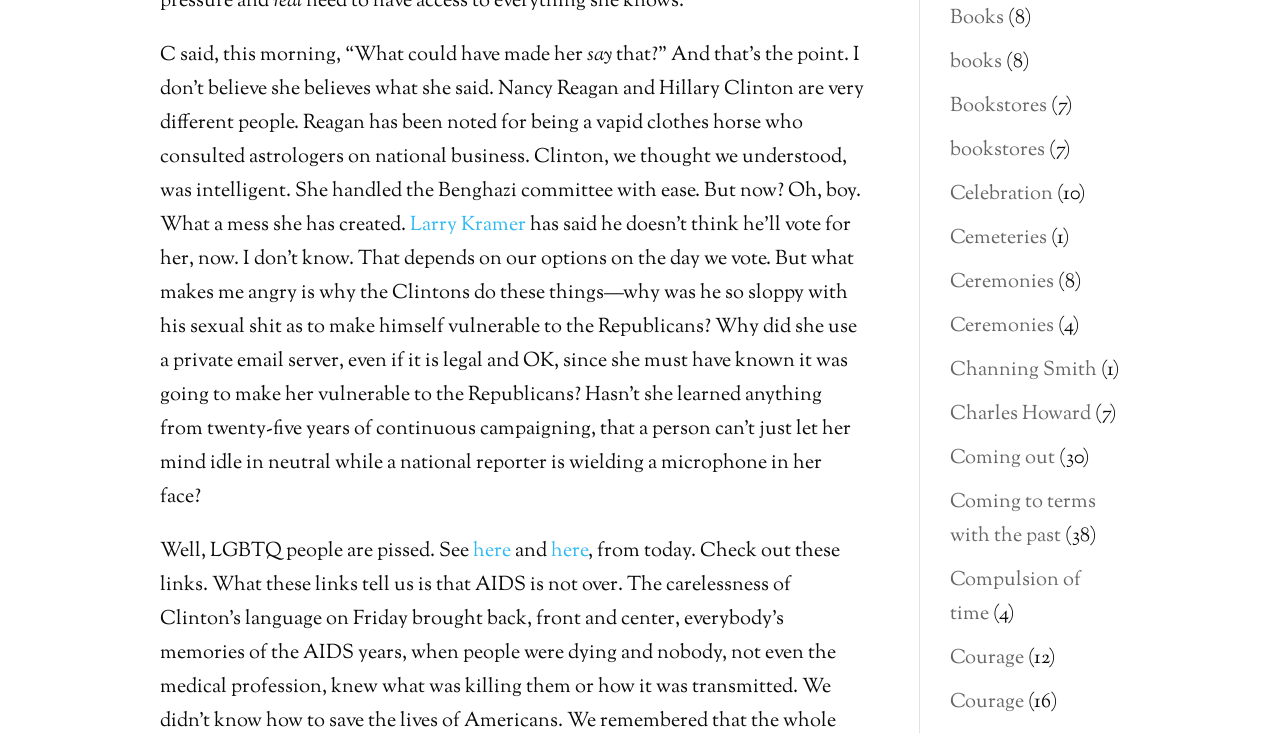What is the topic of the article? From the image, respond with a single word or brief phrase.

Hillary Clinton